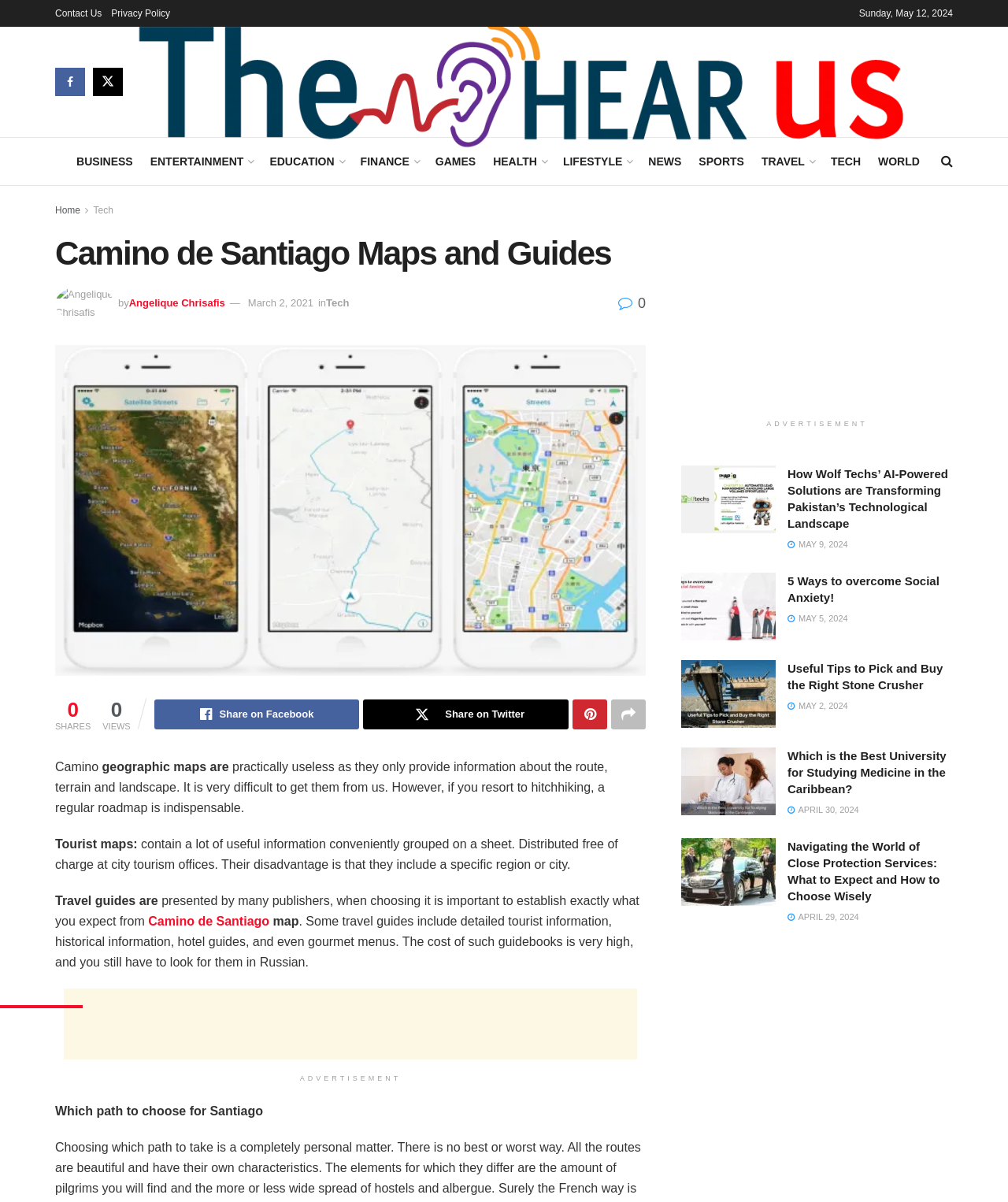Determine the bounding box coordinates of the clickable element to complete this instruction: "Click on Contact Us". Provide the coordinates in the format of four float numbers between 0 and 1, [left, top, right, bottom].

[0.055, 0.0, 0.101, 0.022]